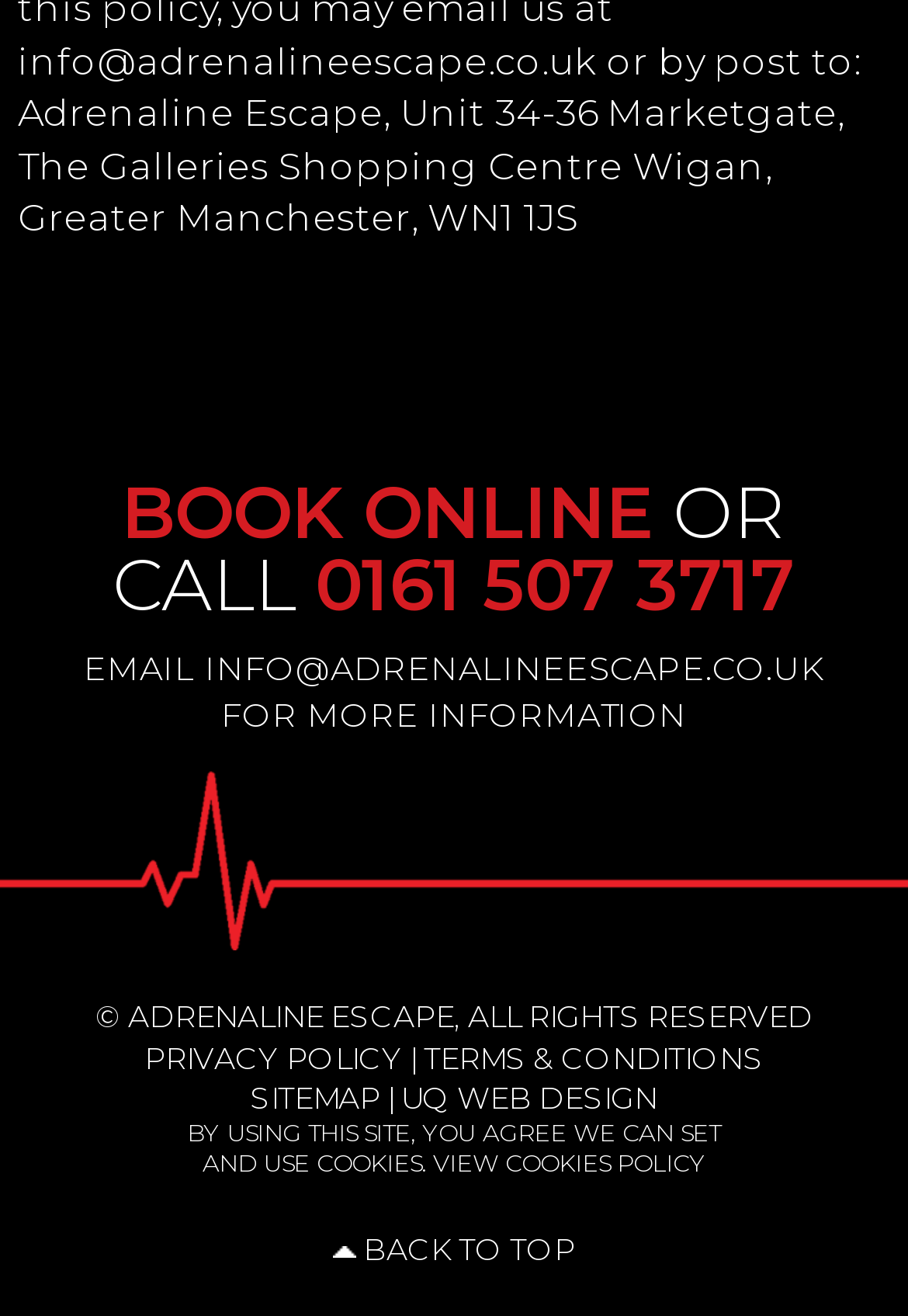Please locate the bounding box coordinates of the element's region that needs to be clicked to follow the instruction: "Book online". The bounding box coordinates should be provided as four float numbers between 0 and 1, i.e., [left, top, right, bottom].

[0.133, 0.356, 0.72, 0.424]